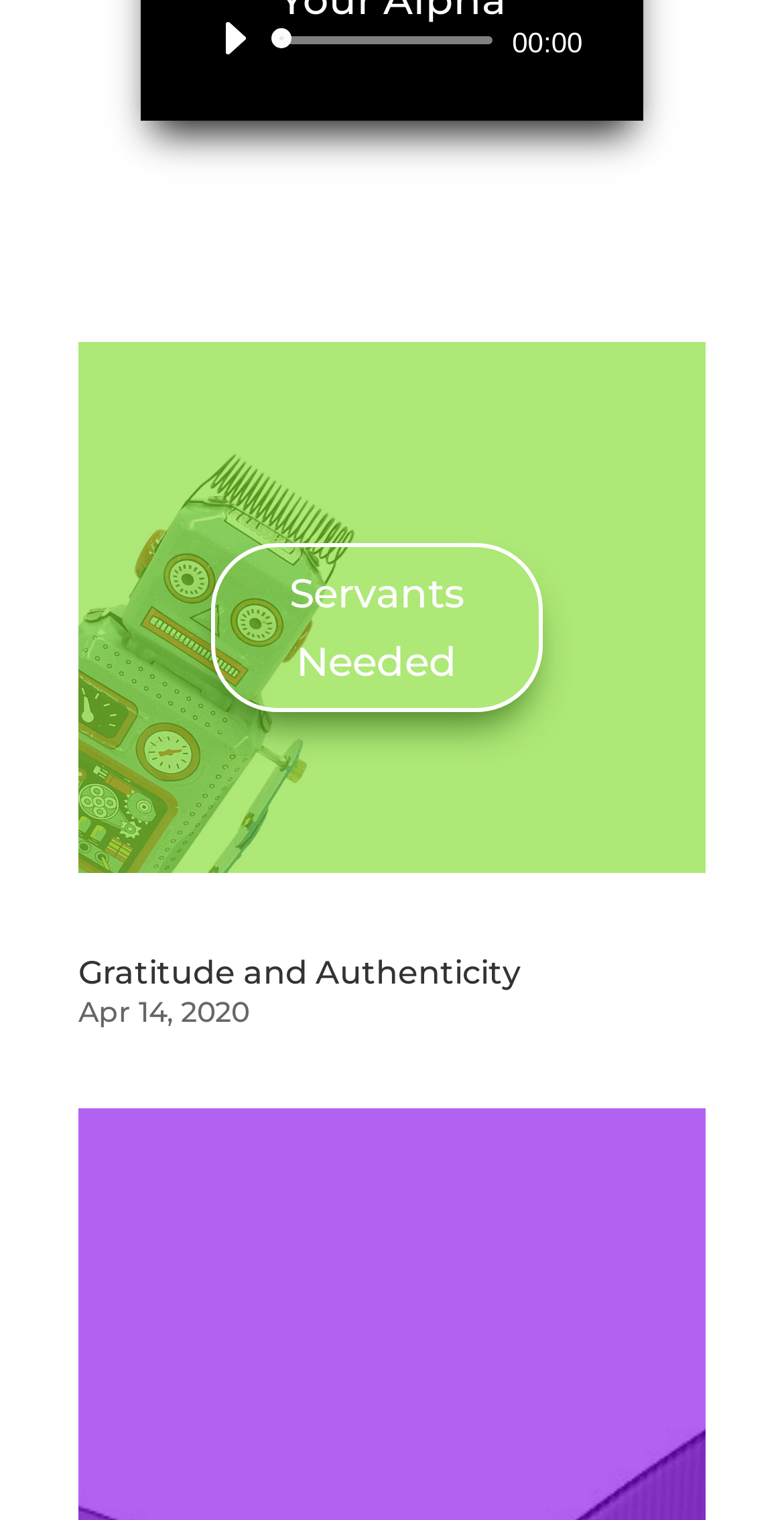Find the bounding box coordinates for the HTML element specified by: "Gratitude and Authenticity".

[0.1, 0.628, 0.664, 0.653]